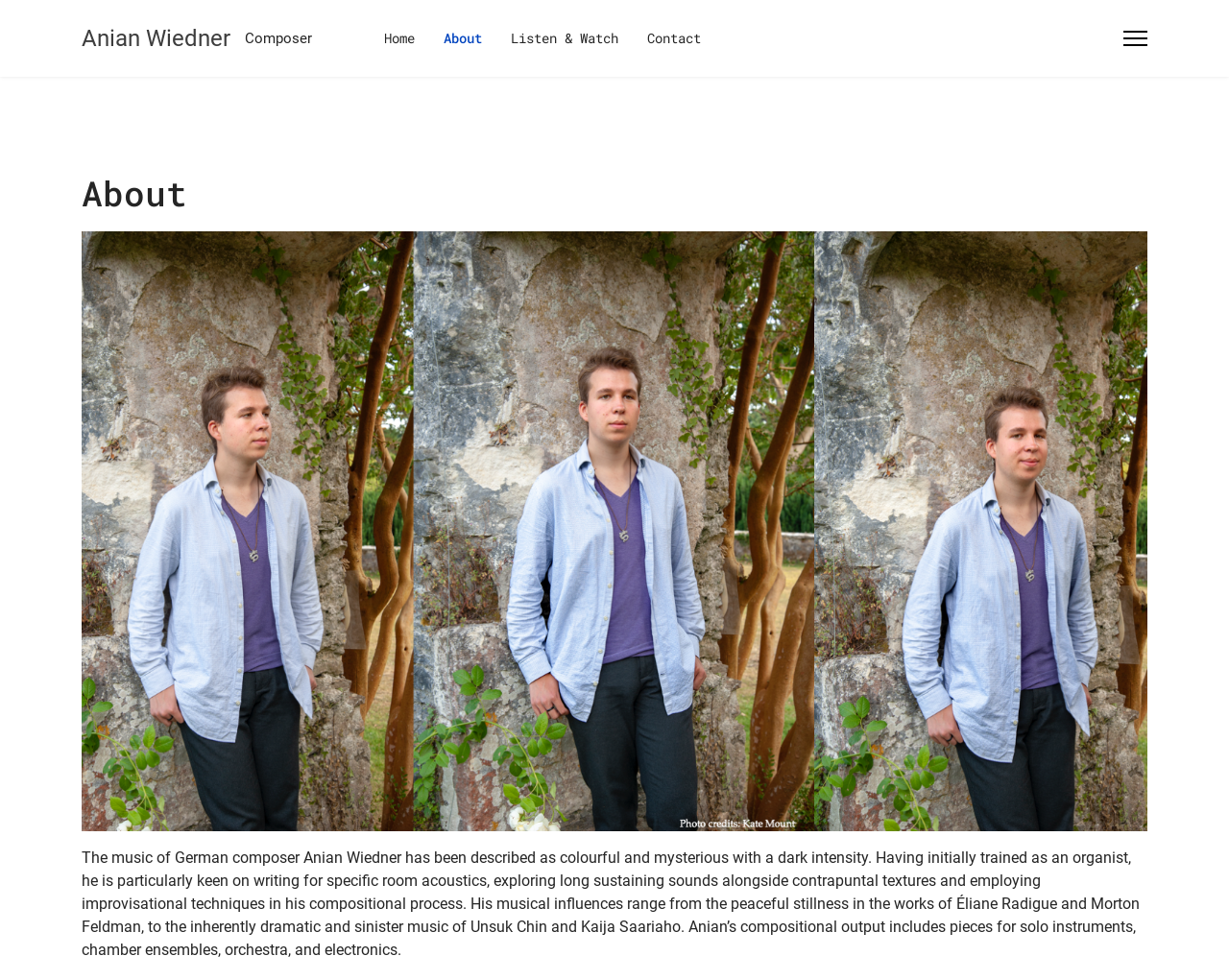What is the name of the educational institution mentioned on the webpage? Observe the screenshot and provide a one-word or short phrase answer.

Royal College of Music